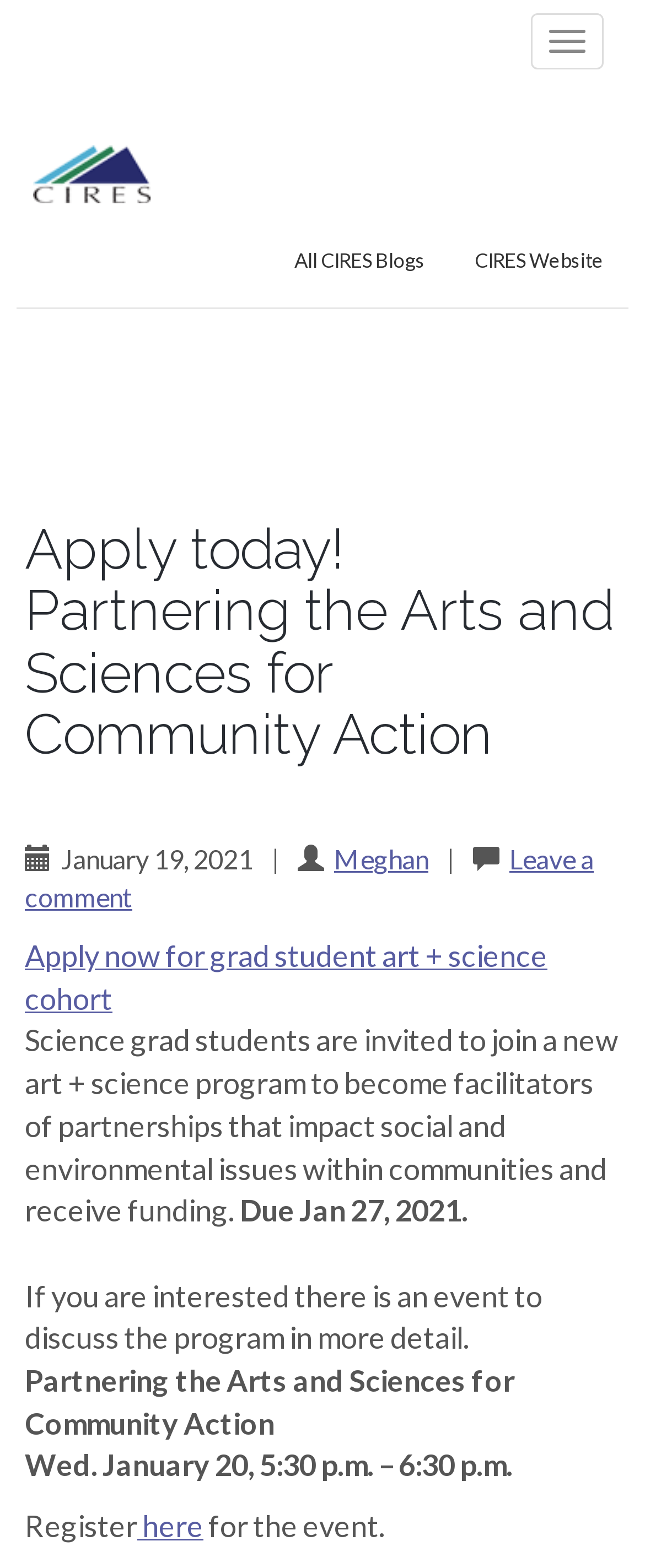Refer to the image and answer the question with as much detail as possible: What is the deadline for applying to the art + science program?

I found the deadline by looking at the text 'Due Jan 27, 2021.' which is located below the description of the program.